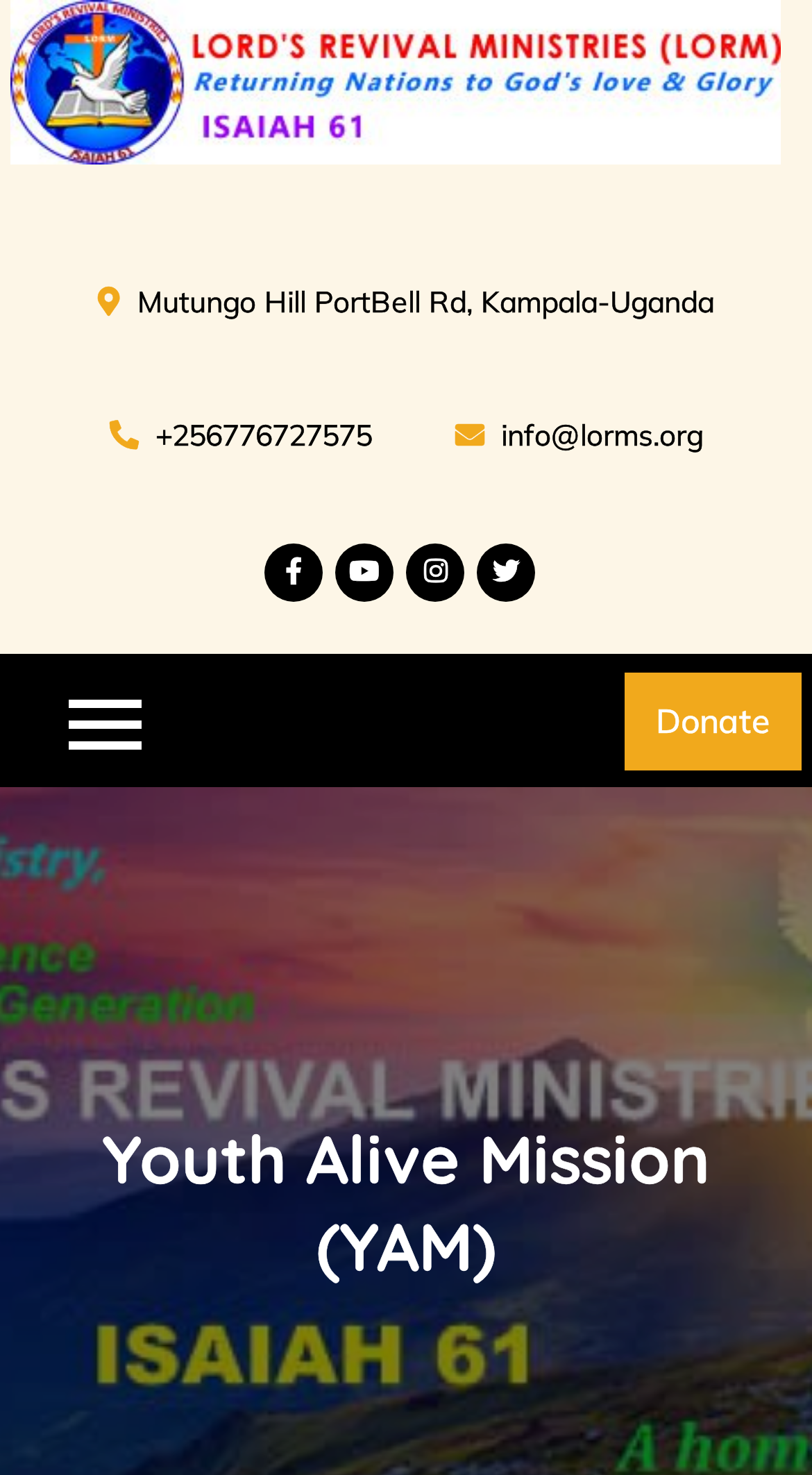What is the address of Youth Alive Mission?
Please give a detailed and elaborate answer to the question based on the image.

I found the address by looking at the static text element on the webpage, which is located at coordinates [0.159, 0.192, 0.879, 0.217] and contains the text 'Mutungo Hill PortBell Rd, Kampala-Uganda'.